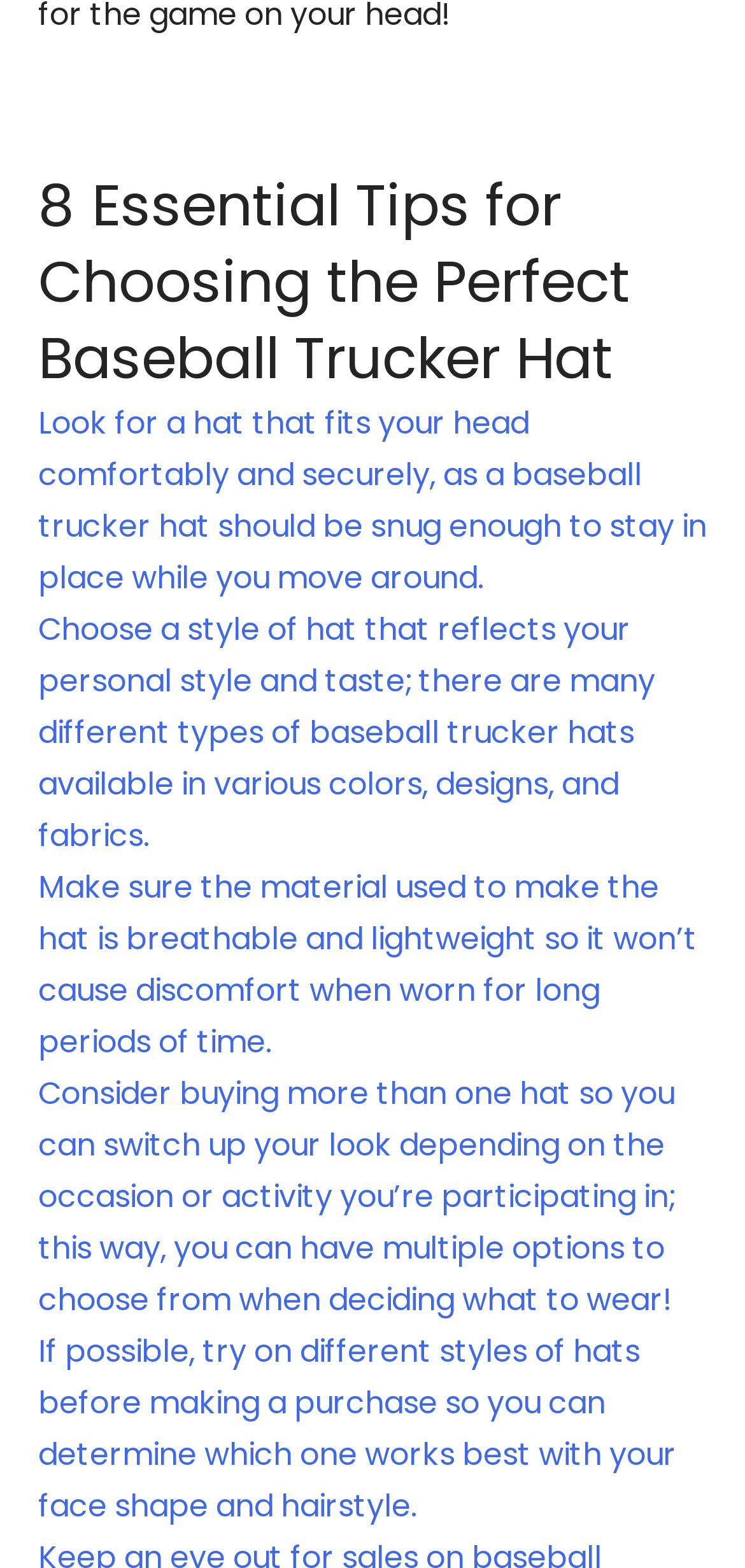What is the purpose of trying on different hat styles?
Please craft a detailed and exhaustive response to the question.

According to tip 5, trying on different hat styles is recommended to determine which one works best with your face shape and hairstyle, ensuring a comfortable and suitable fit.